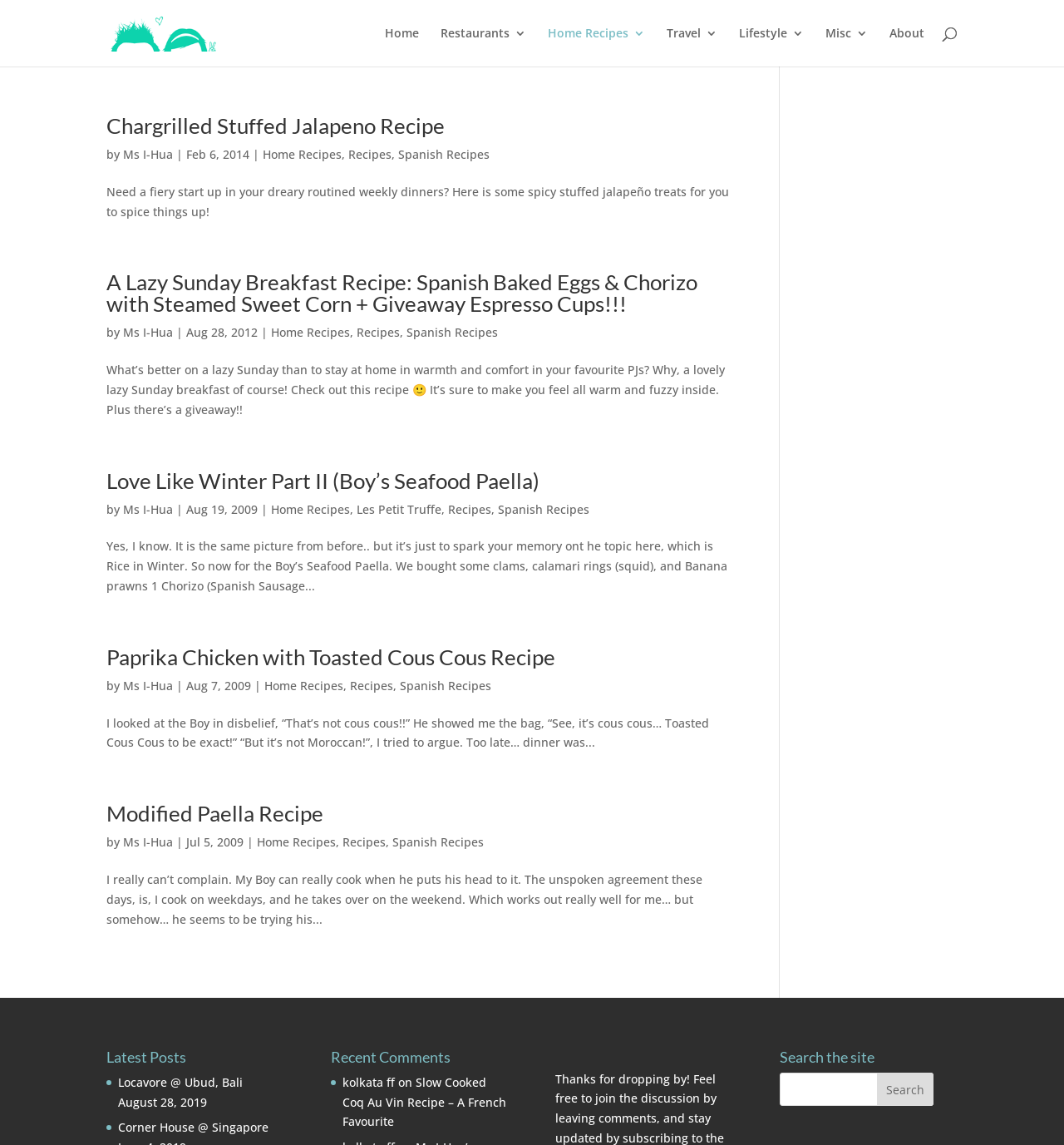Could you provide the bounding box coordinates for the portion of the screen to click to complete this instruction: "Read the 'Chargrilled Stuffed Jalapeno Recipe' article"?

[0.1, 0.1, 0.689, 0.126]